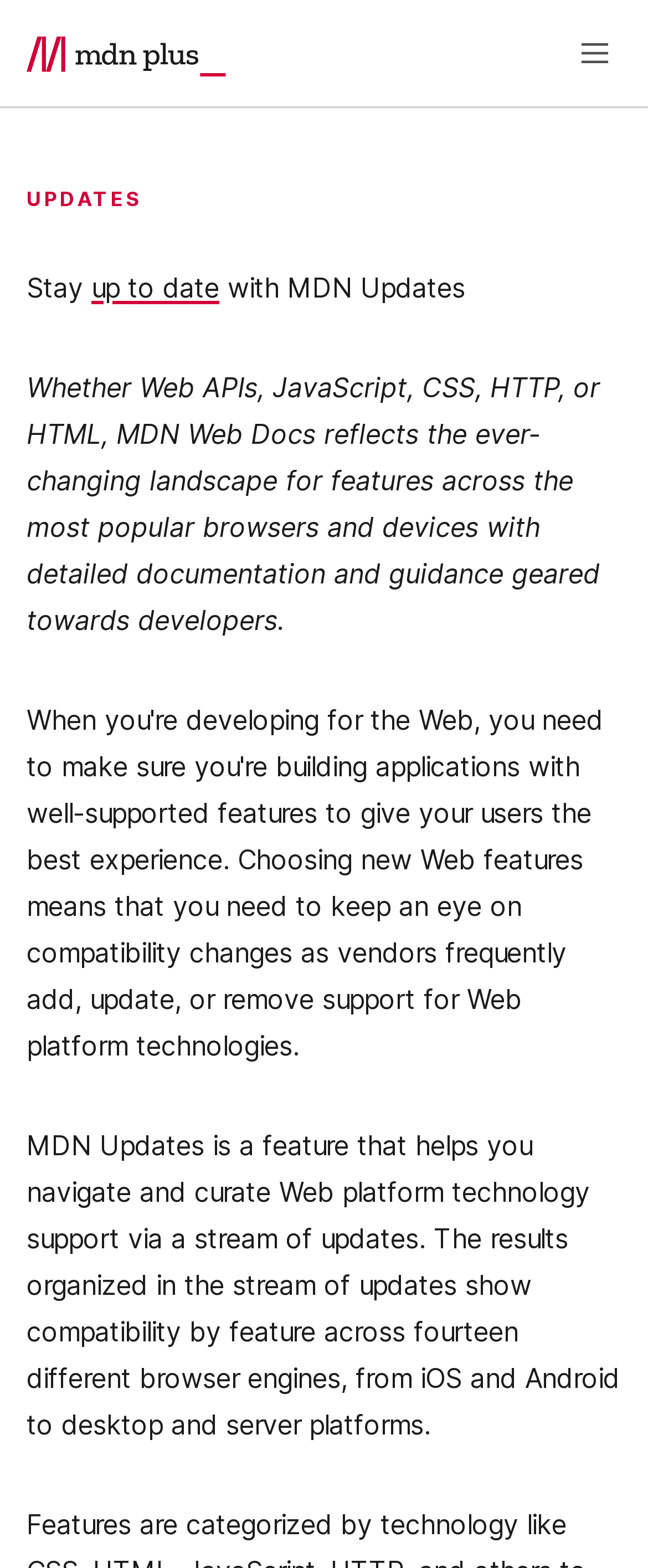Use a single word or phrase to answer the question:
What is the purpose of MDN Updates?

To navigate and curate Web platform technology support